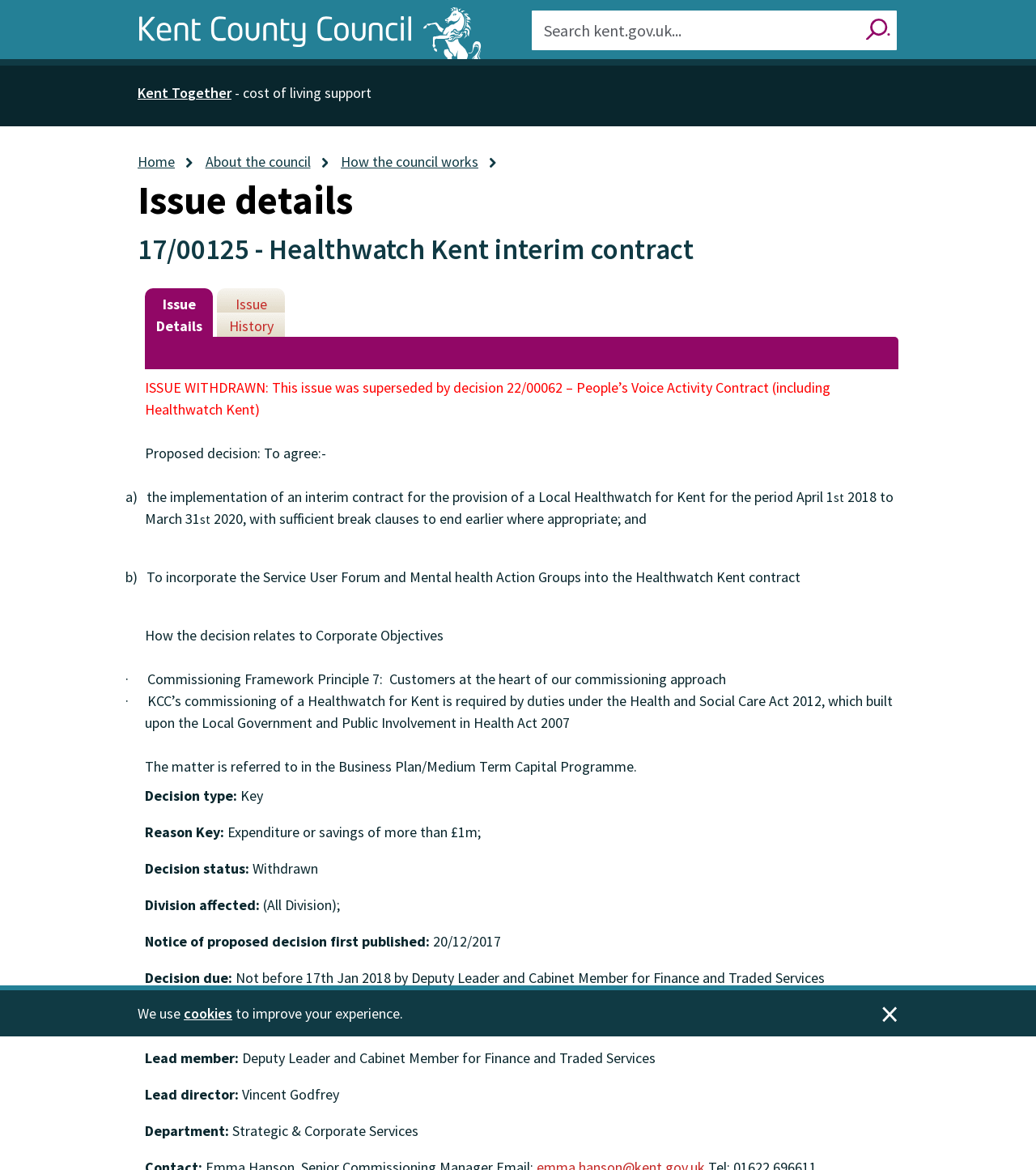Give a one-word or one-phrase response to the question:
What is the date when the notice of proposed decision was first published?

20/12/2017